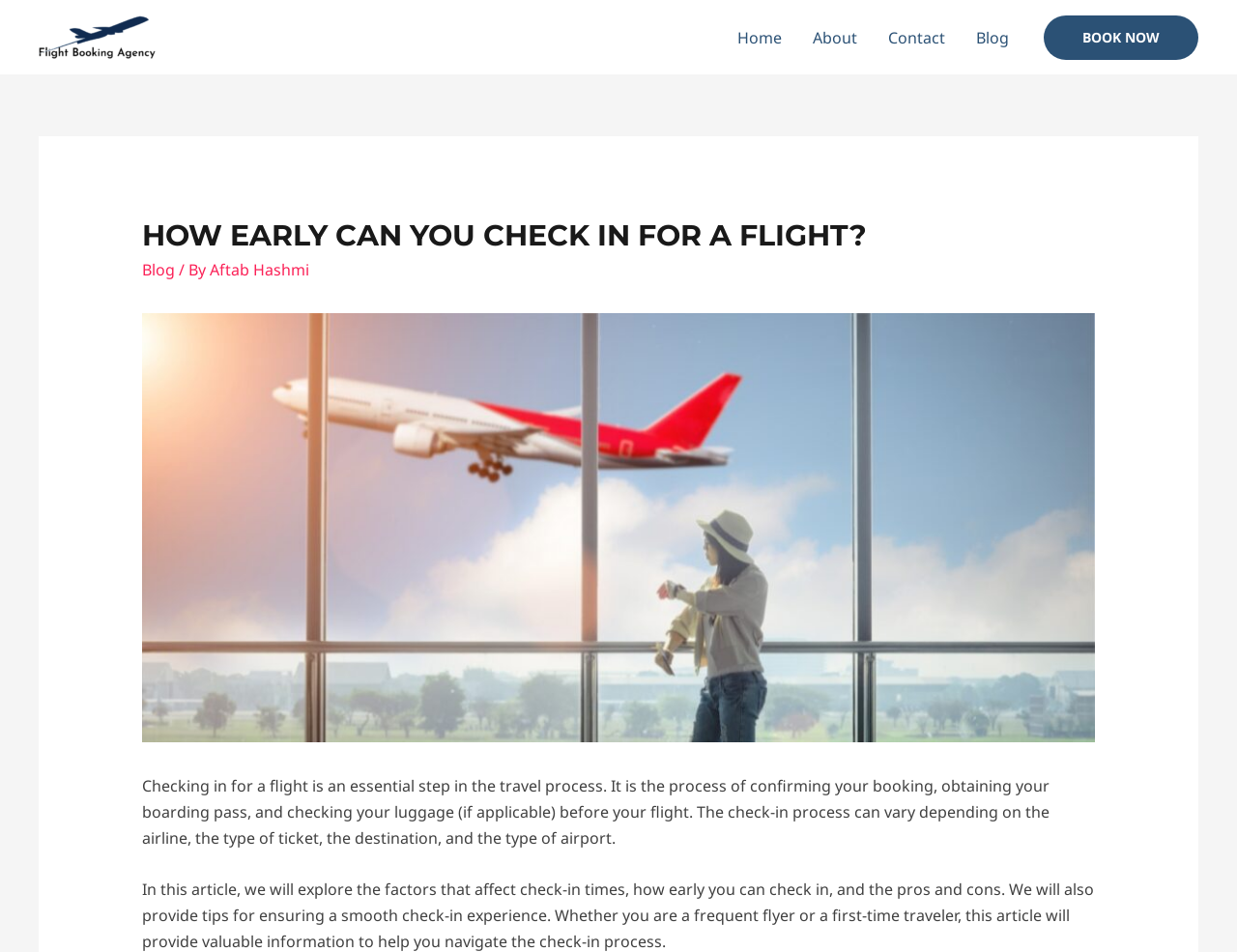Identify the bounding box coordinates for the UI element mentioned here: "Aftab Hashmi". Provide the coordinates as four float values between 0 and 1, i.e., [left, top, right, bottom].

[0.169, 0.273, 0.25, 0.295]